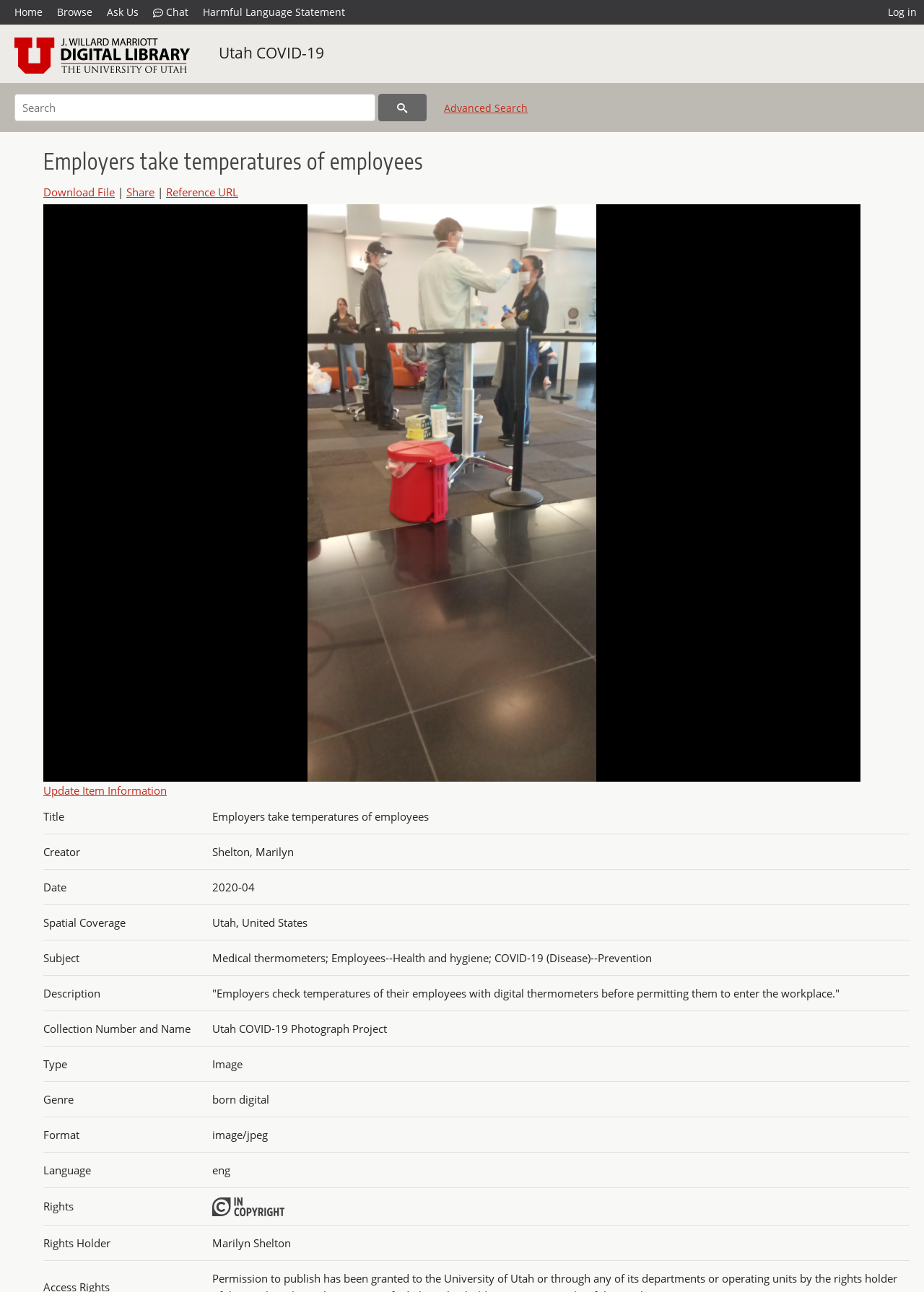Present a detailed account of what is displayed on the webpage.

This webpage appears to be a digital library item description page from the University of Utah Marriott Library. At the top, there is a heading that reads "Employers take temperatures of employees" and a link to download a file. Below the heading, there are three links: "Share", "Reference URL", and "Update Item Information".

The main content of the page is a table with multiple rows, each containing two columns. The left column displays various metadata labels such as "Title", "Creator", "Date", "Spatial Coverage", "Subject", "Description", and others. The right column displays the corresponding metadata values for each label.

The metadata values include information about the item, such as its title, creator, date, spatial coverage, subject, and description. The description field contains the text "Employers check temperatures of their employees with digital thermometers before permitting them to enter the workplace." There are also fields for collection number and name, type, genre, format, language, rights, rights holder, access rights, and note.

At the bottom of the table, there are links to "IN COPYRIGHT" and "ark:/87278/s6x11jsj", which may provide additional information about the item's copyright and metadata. Overall, this webpage provides a detailed description of a digital item, including its metadata and access information.